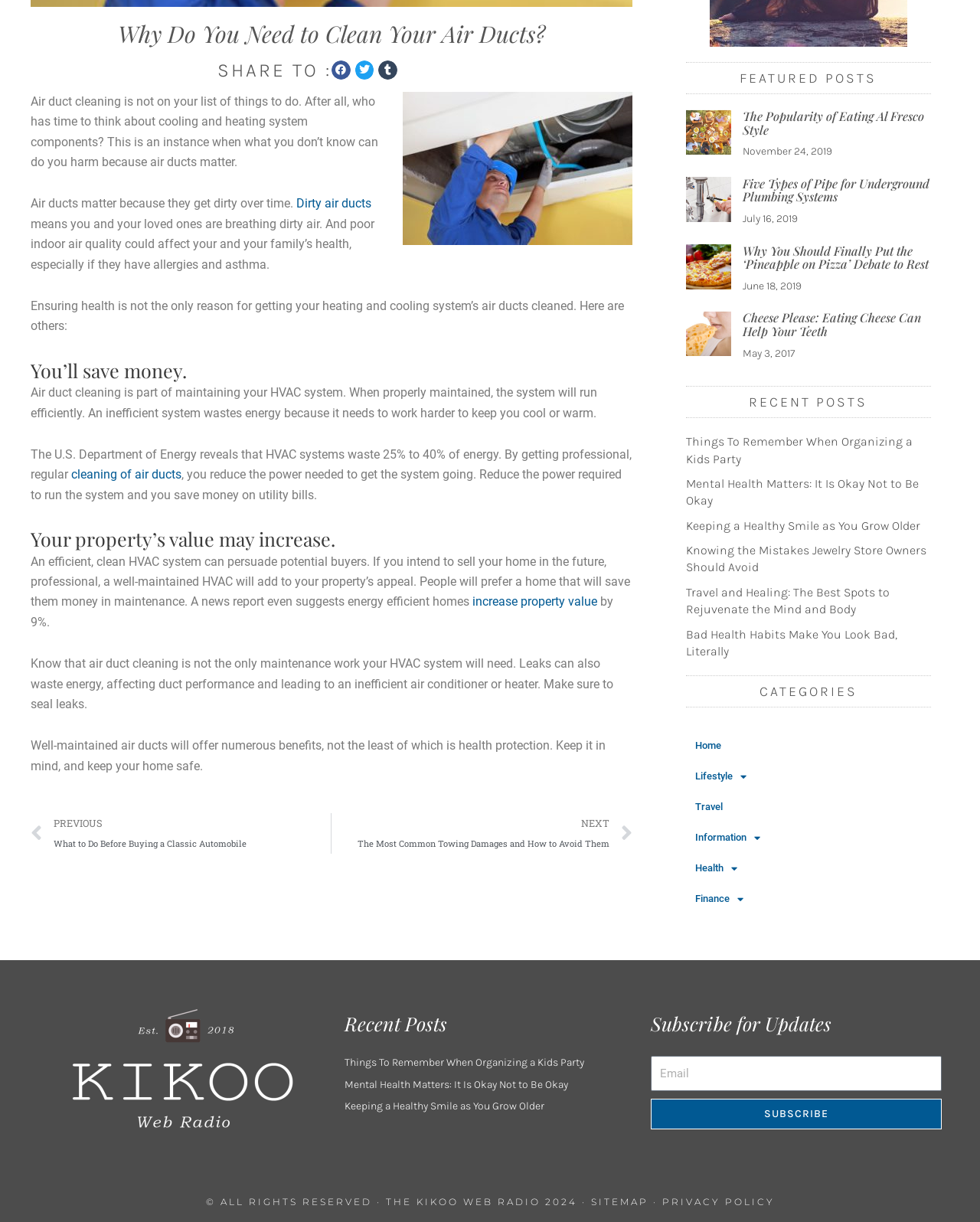Find the bounding box of the UI element described as follows: "Travel".

[0.7, 0.648, 0.95, 0.673]